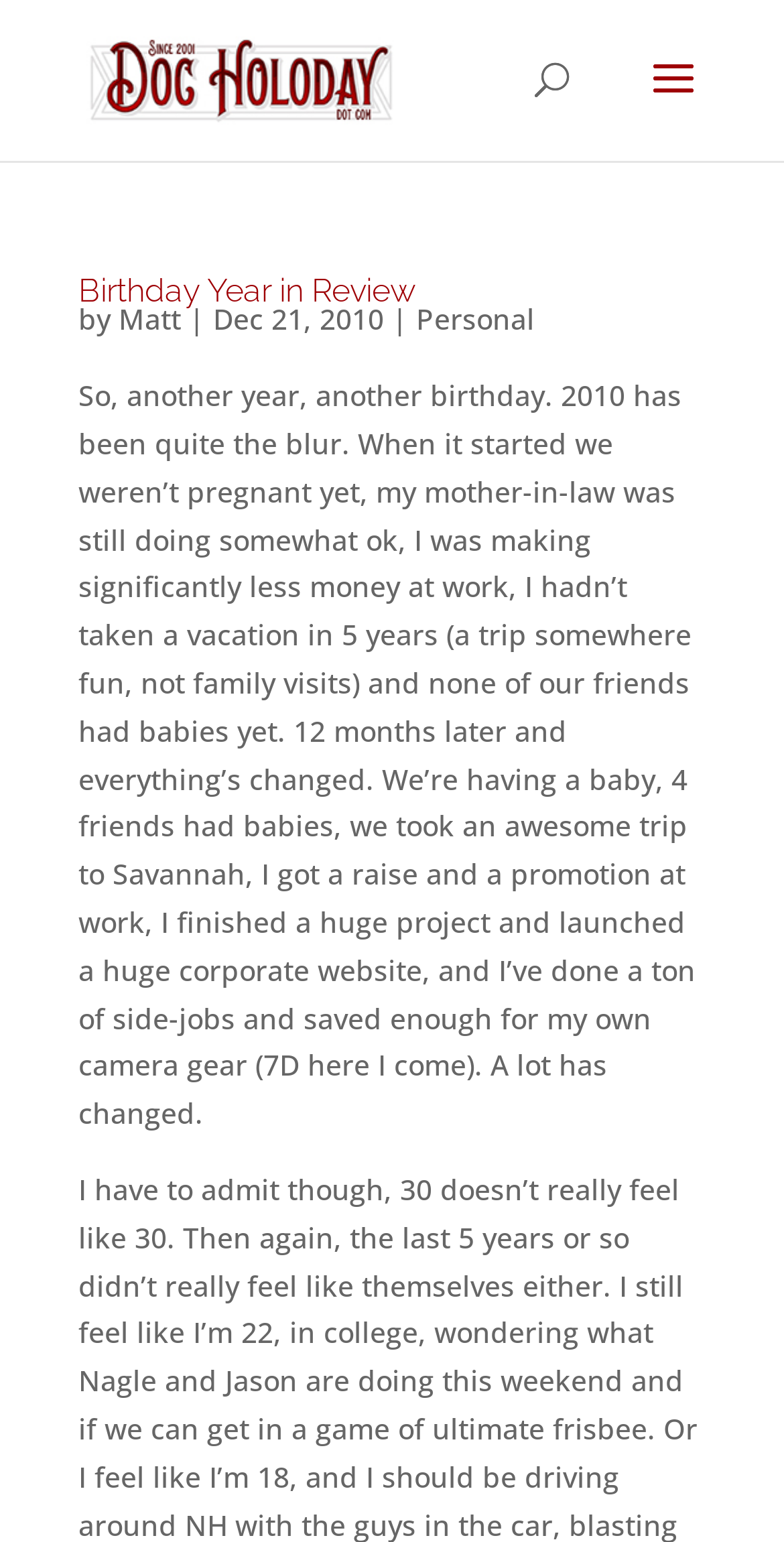Provide a one-word or brief phrase answer to the question:
What is the topic of the blog post?

Birthday Year in Review